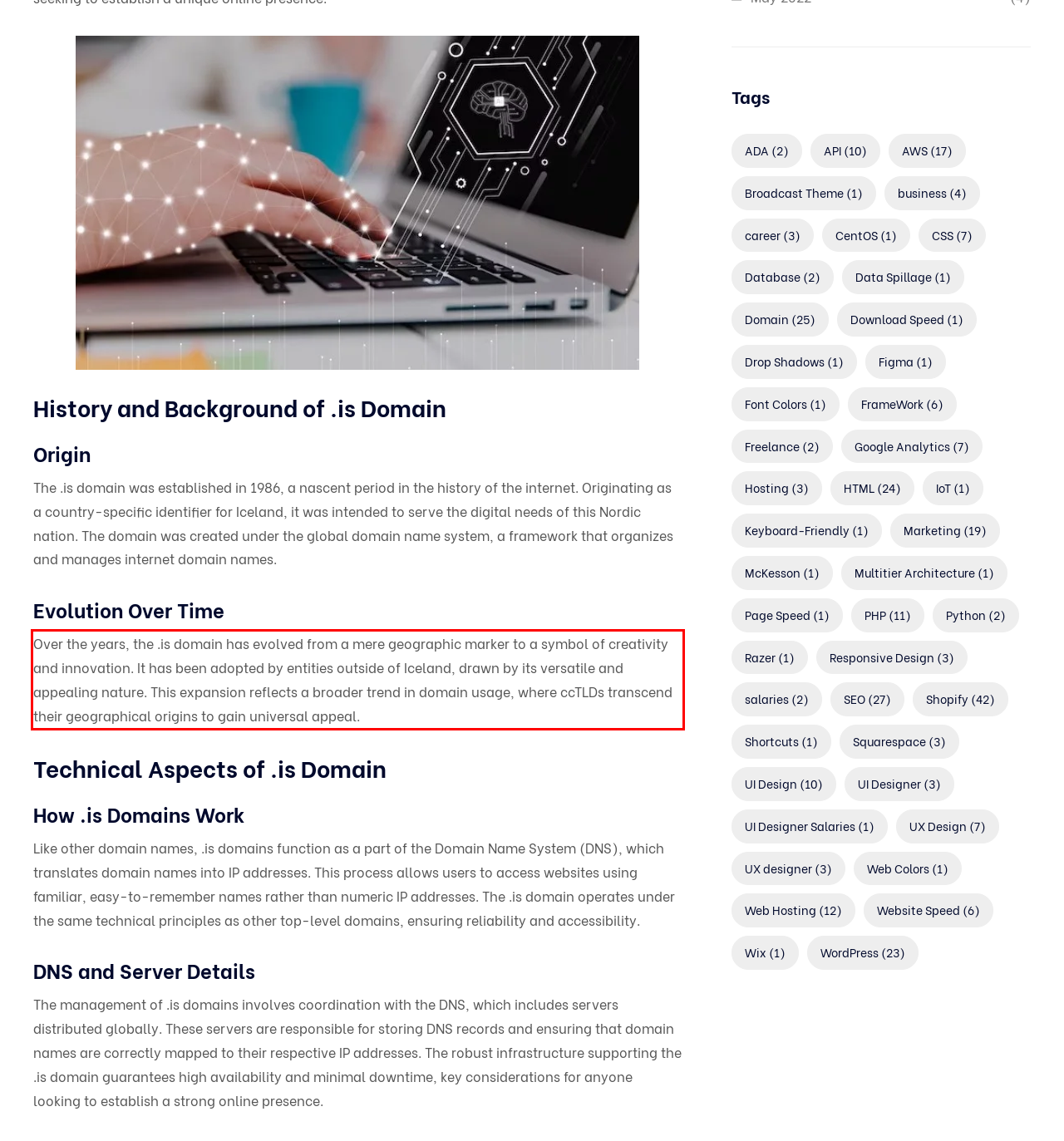You are given a webpage screenshot with a red bounding box around a UI element. Extract and generate the text inside this red bounding box.

Over the years, the .is domain has evolved from a mere geographic marker to a symbol of creativity and innovation. It has been adopted by entities outside of Iceland, drawn by its versatile and appealing nature. This expansion reflects a broader trend in domain usage, where ccTLDs transcend their geographical origins to gain universal appeal.